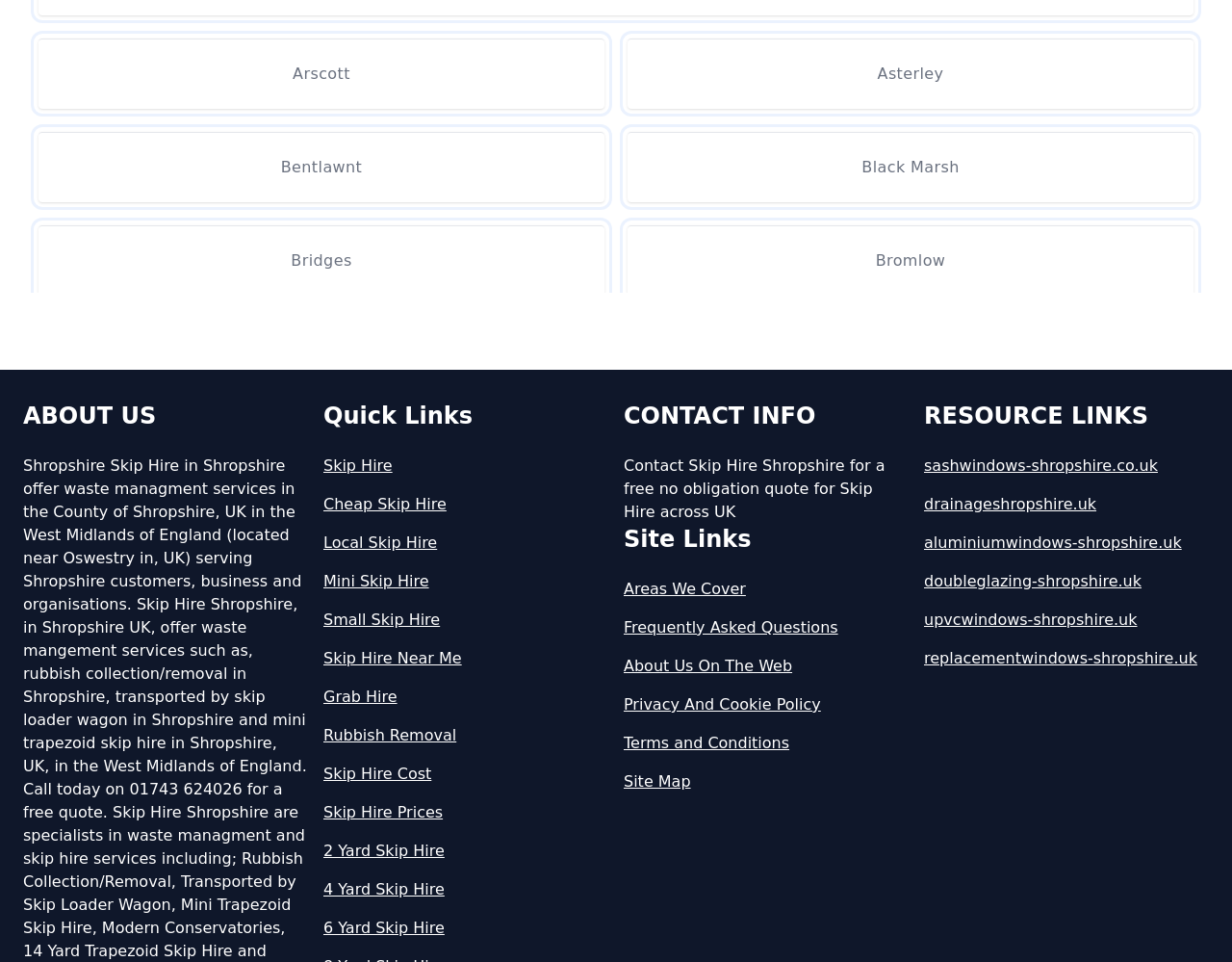Please determine the bounding box coordinates of the element's region to click in order to carry out the following instruction: "Check out sashwindows-shropshire.co.uk". The coordinates should be four float numbers between 0 and 1, i.e., [left, top, right, bottom].

[0.75, 0.472, 0.981, 0.496]